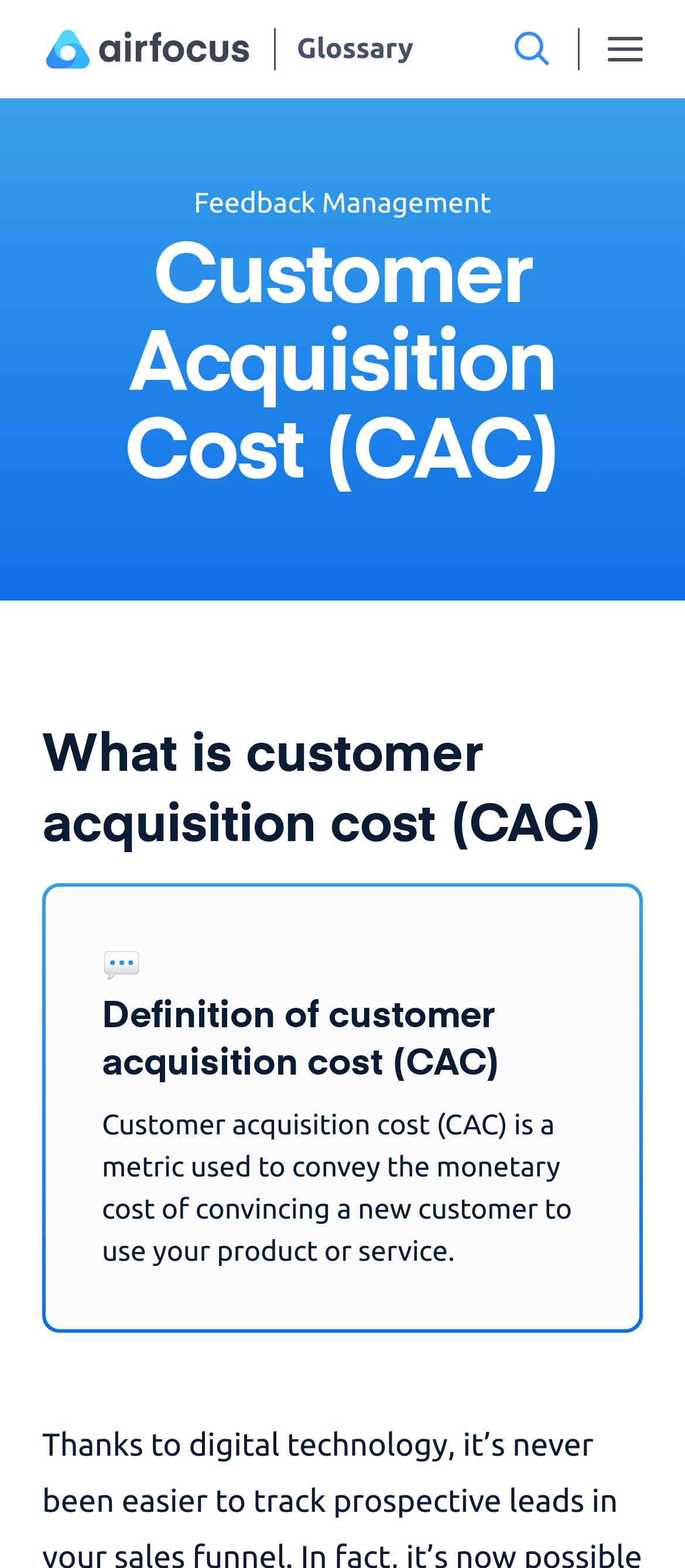Detail the various sections and features of the webpage.

The webpage is about Customer Acquisition Cost (CAC), a metric used to convey how much money a business needs to spend to win a new customer. At the top left of the page, there is a logo of "airfocus" and a link to "Home". Next to the logo, there is a link to "Glossary". On the top right, there is an image. 

Below the top navigation, there is a heading that reads "Customer Acquisition Cost (CAC)". Underneath this heading, there is another heading that asks "What is customer acquisition cost (CAC)". 

To the right of the second heading, there is a speech bubble icon (💬) followed by a heading that defines customer acquisition cost (CAC). Below this heading, there is a paragraph of text that explains the definition of customer acquisition cost (CAC) in more detail. 

On the left side of the page, there is a table of contents with a heading that reads "CONTENTS". Below the table of contents, there are links to different sections of the page, including "What is customer acquisition cost (CAC)" and "How is customer acquisition cost (CAC) measured".